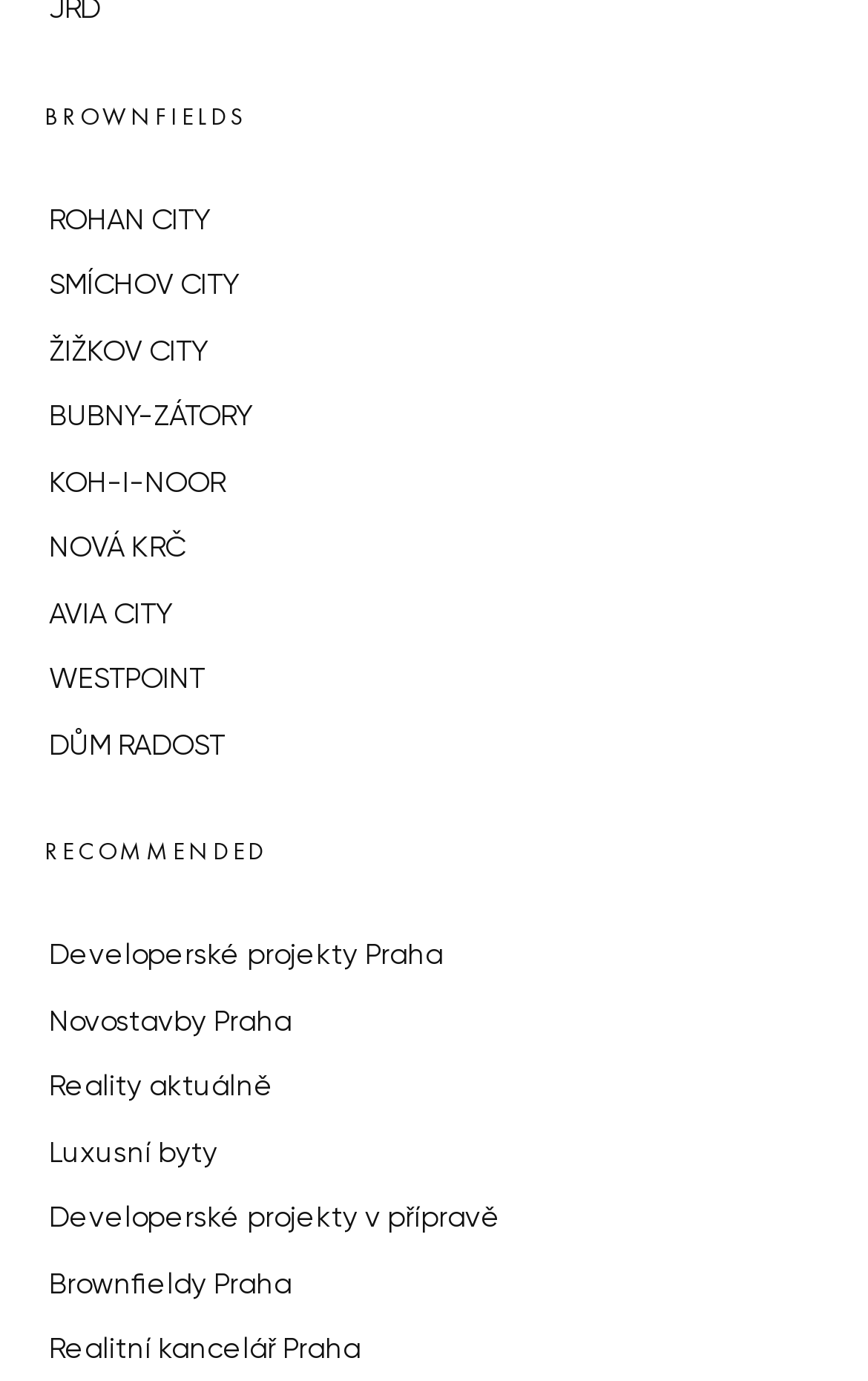Please find the bounding box coordinates of the element that needs to be clicked to perform the following instruction: "View Developerské projekty Praha". The bounding box coordinates should be four float numbers between 0 and 1, represented as [left, top, right, bottom].

[0.051, 0.67, 0.582, 0.717]